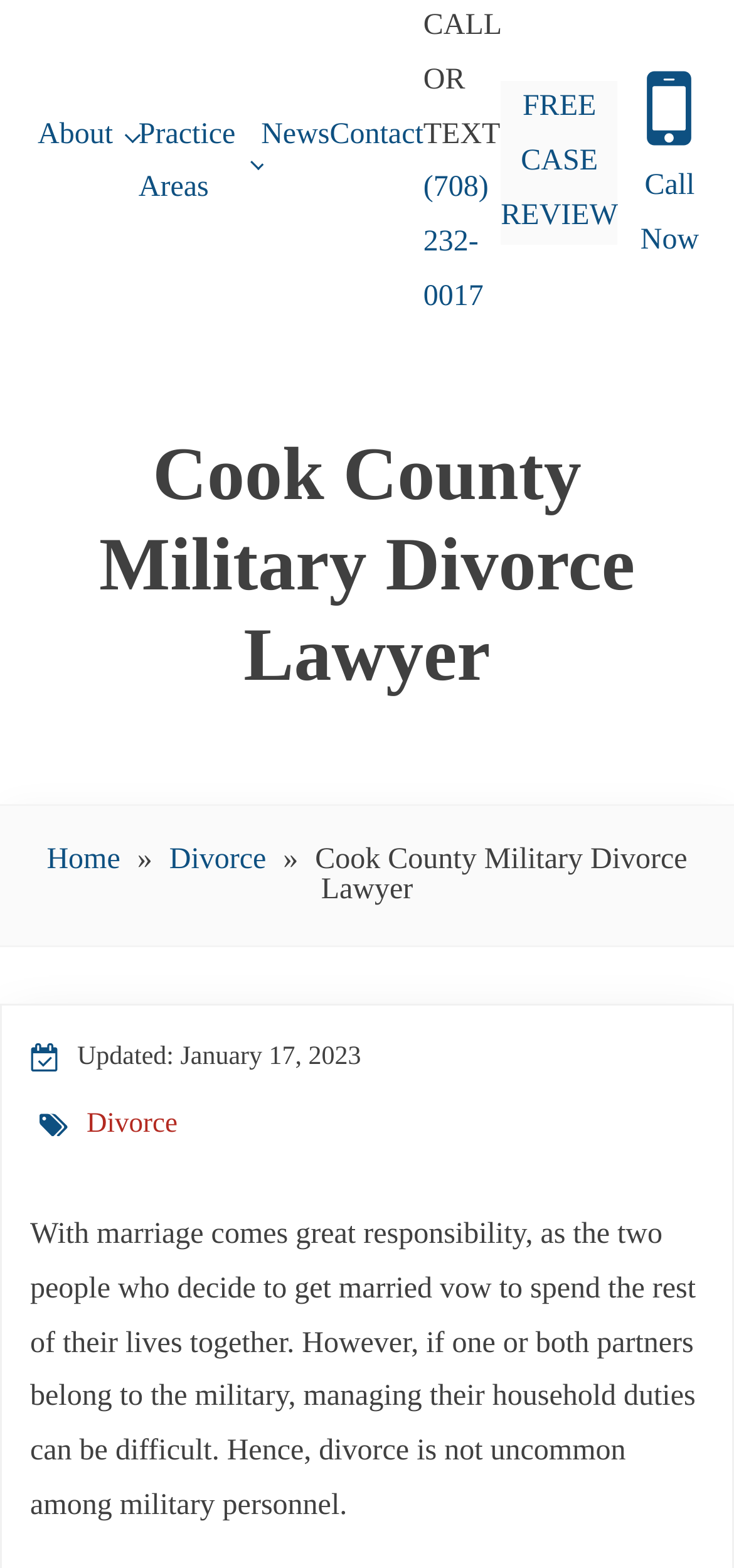Please locate the bounding box coordinates of the element that should be clicked to complete the given instruction: "Click on About".

[0.051, 0.075, 0.154, 0.096]